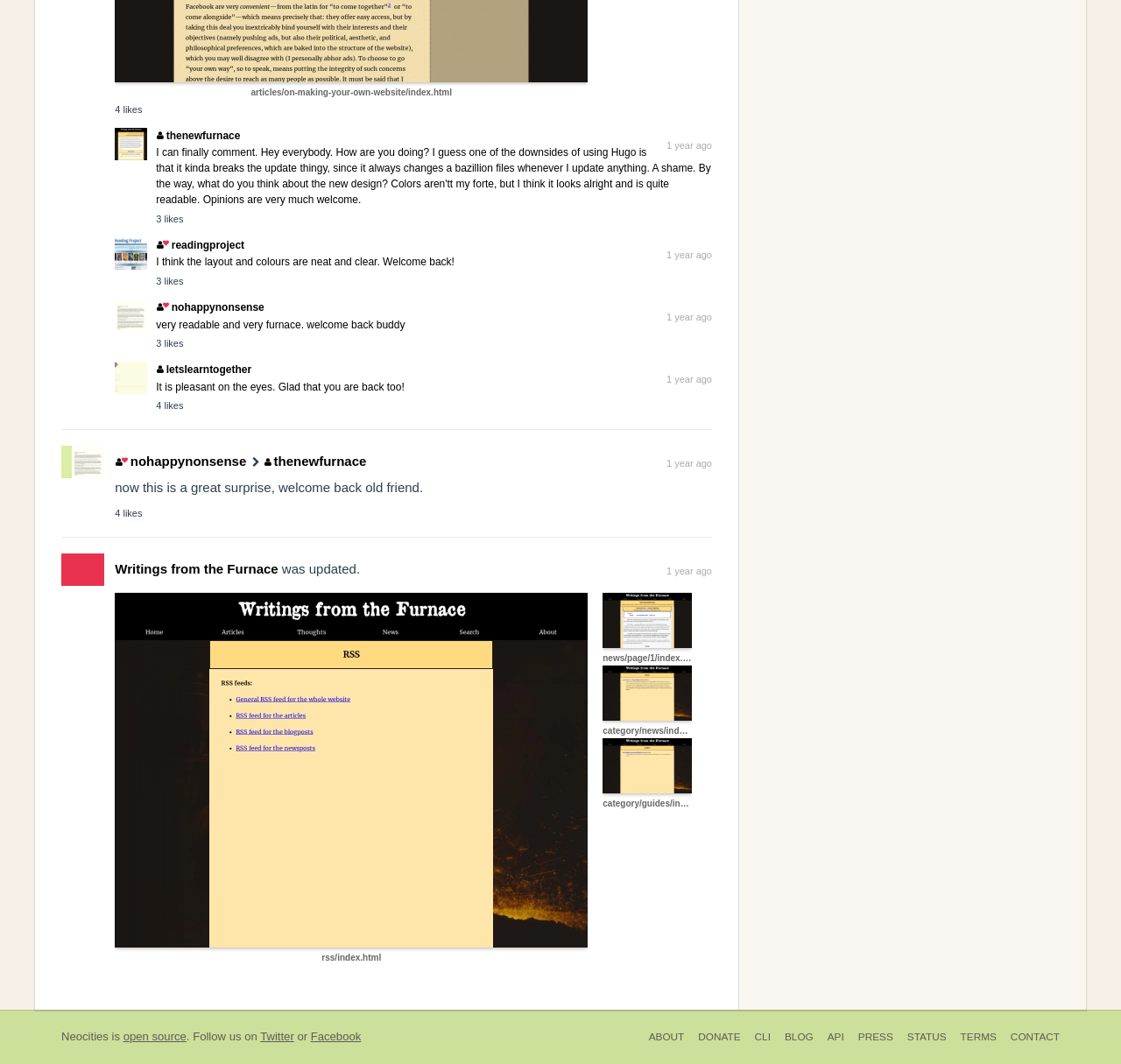Identify the bounding box coordinates of the region I need to click to complete this instruction: "go to rss page".

[0.103, 0.718, 0.524, 0.728]